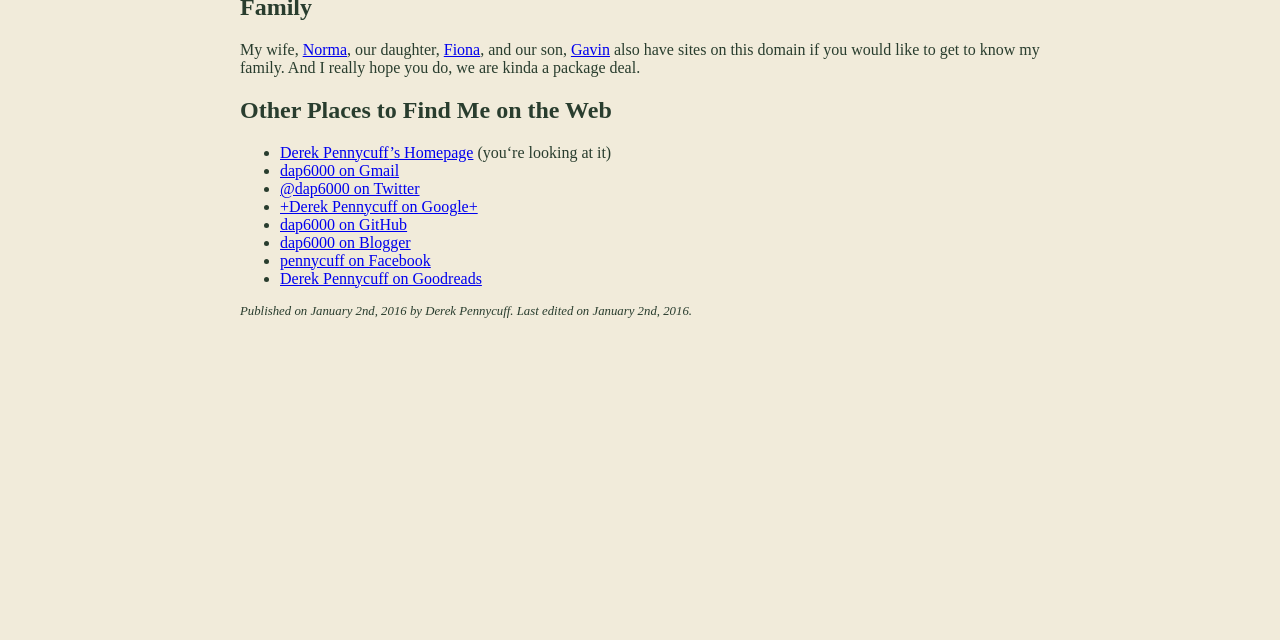Determine the bounding box for the UI element described here: "pennycuff on Facebook".

[0.219, 0.393, 0.337, 0.42]